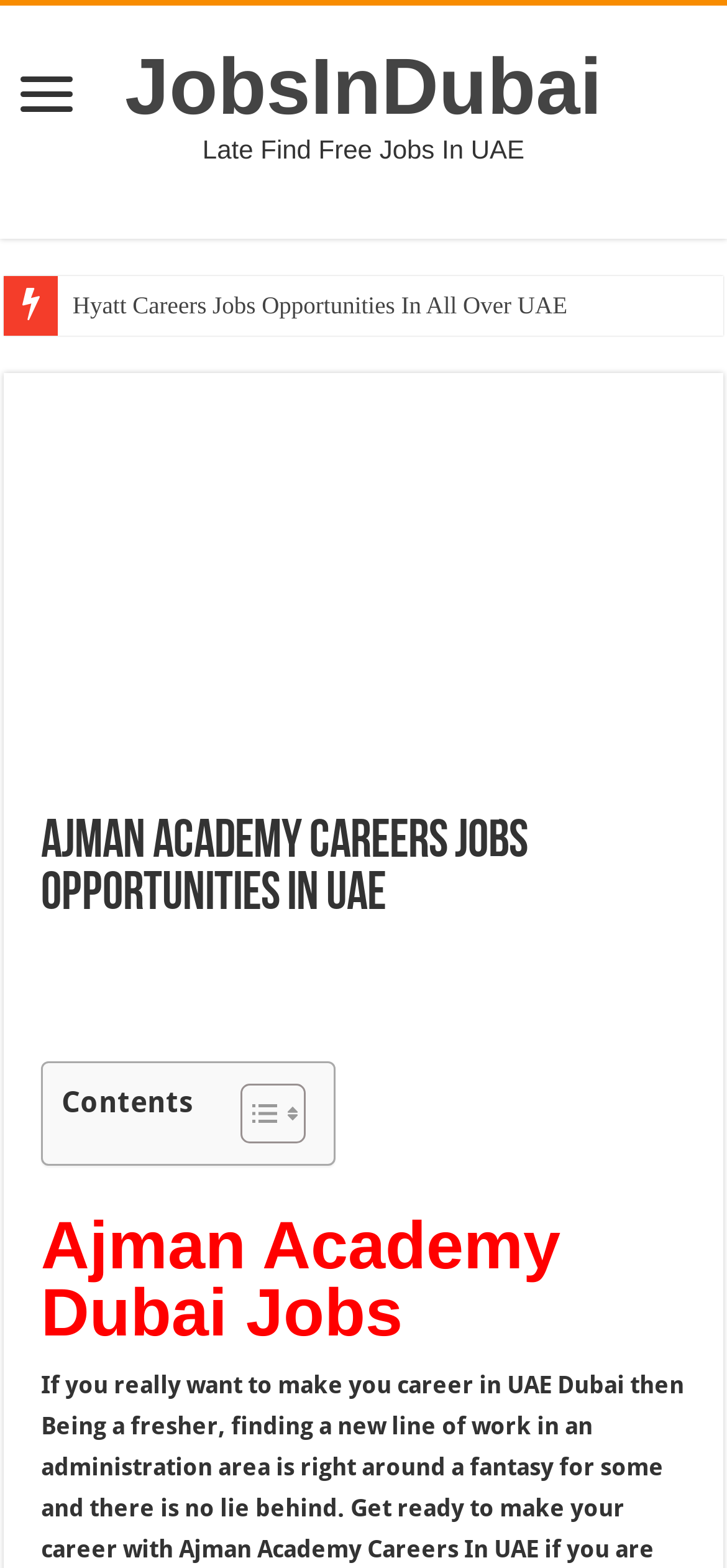Determine the bounding box coordinates for the area that should be clicked to carry out the following instruction: "View Ajman Academy Careers Jobs Opportunities In UAE".

[0.056, 0.521, 0.944, 0.588]